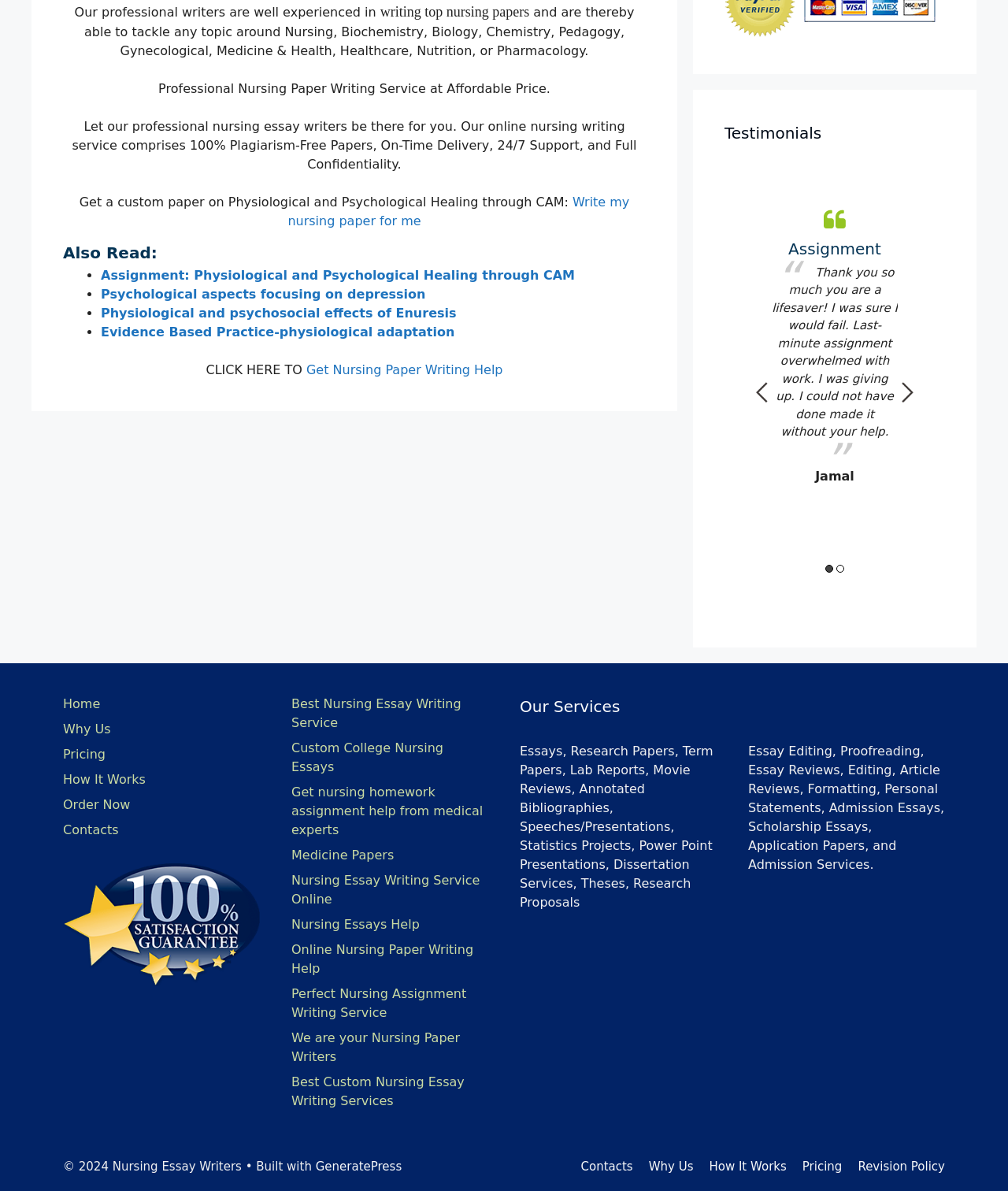How many options are available in the tablist?
Please use the image to provide a one-word or short phrase answer.

2